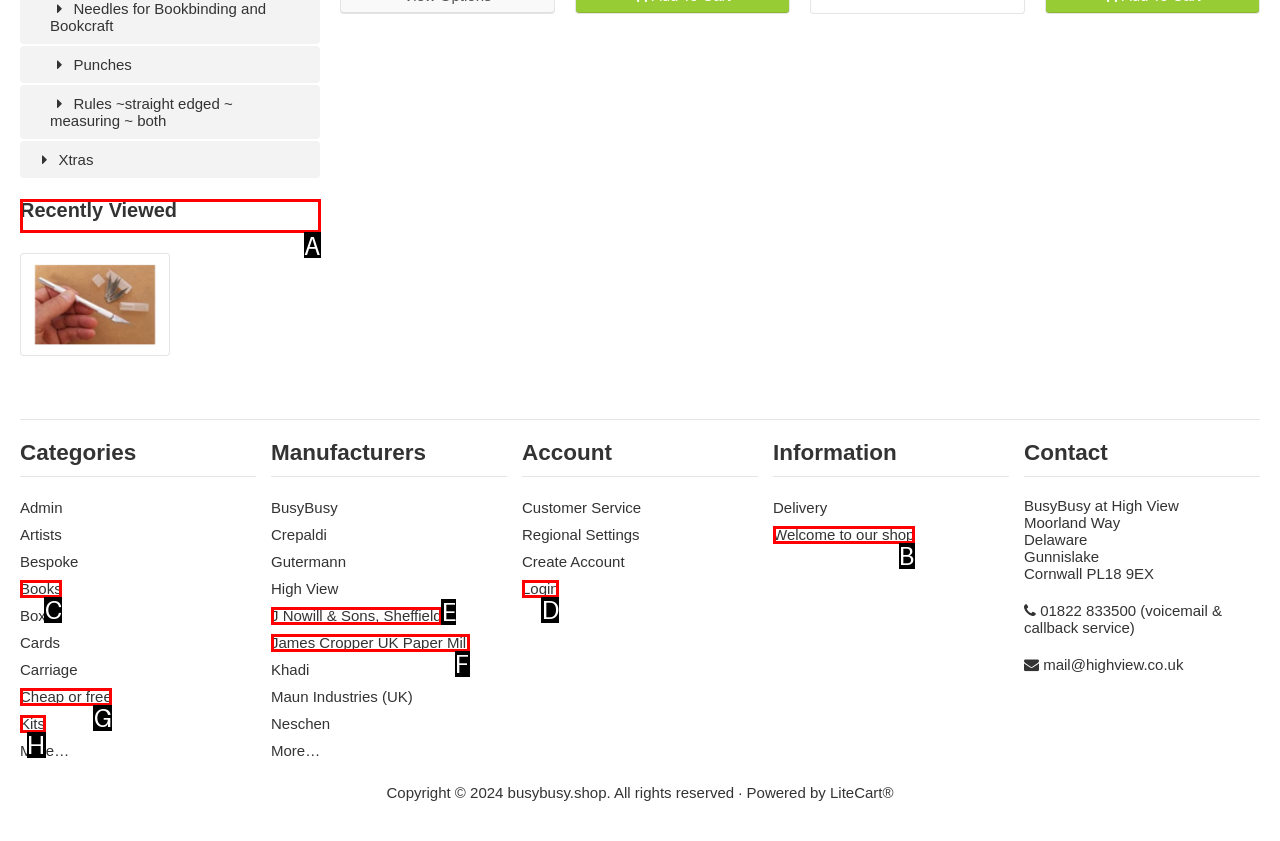Point out the correct UI element to click to carry out this instruction: View recently viewed items
Answer with the letter of the chosen option from the provided choices directly.

A